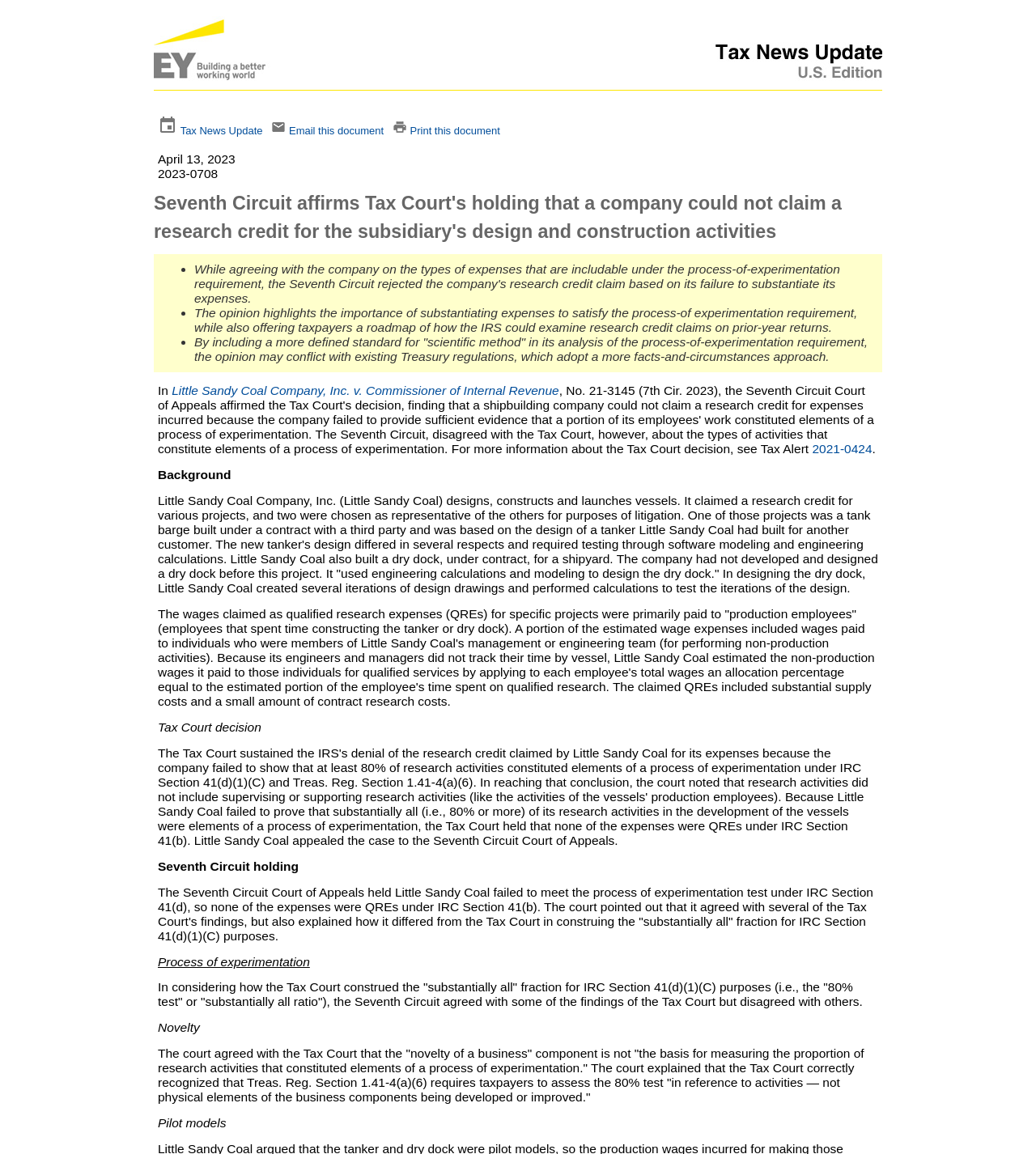Please determine the bounding box coordinates of the element's region to click for the following instruction: "Read the article 'Little Sandy Coal Company, Inc. v. Commissioner of Internal Revenue'".

[0.166, 0.332, 0.54, 0.344]